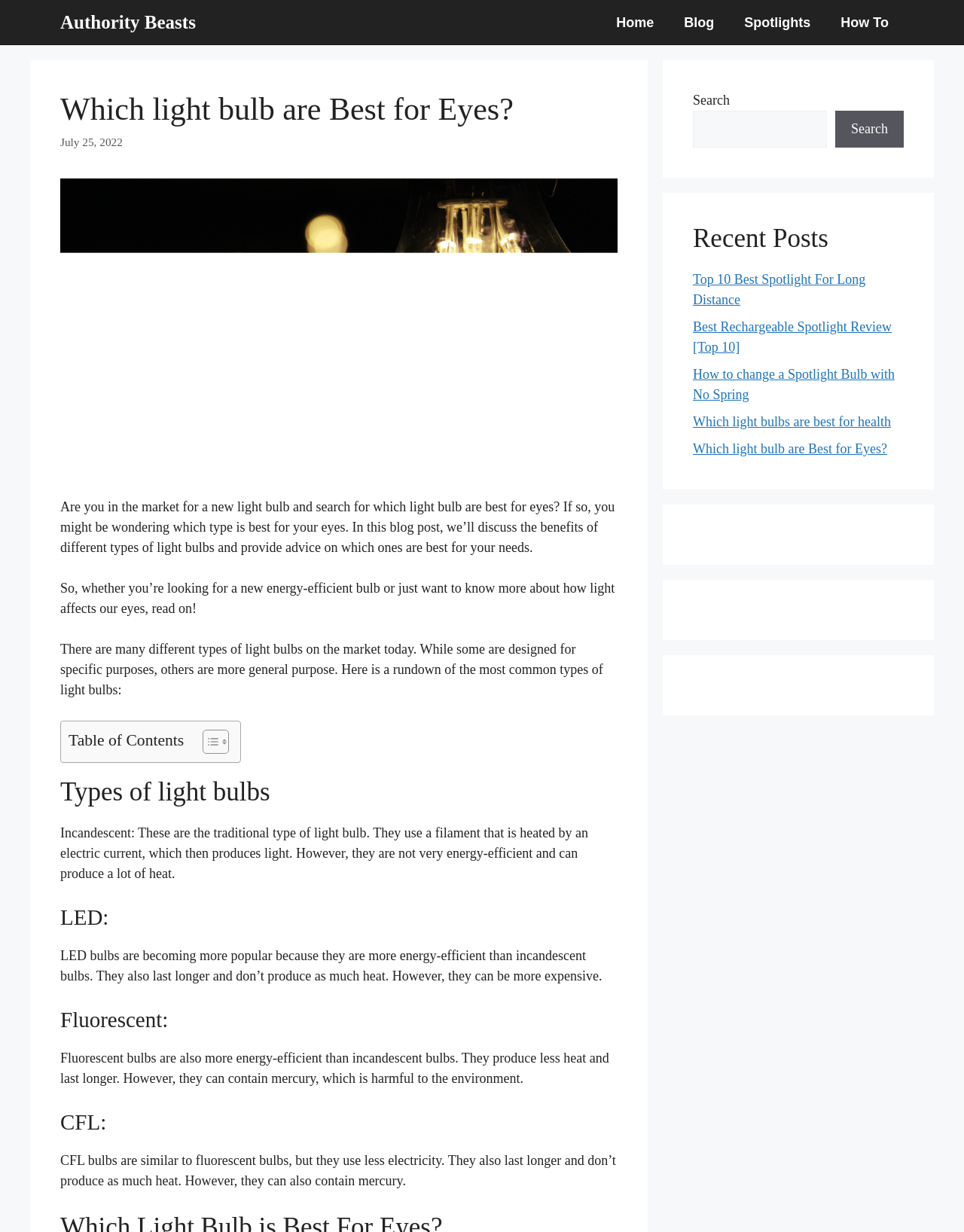Determine the bounding box coordinates for the region that must be clicked to execute the following instruction: "Search for a keyword".

[0.719, 0.09, 0.858, 0.12]